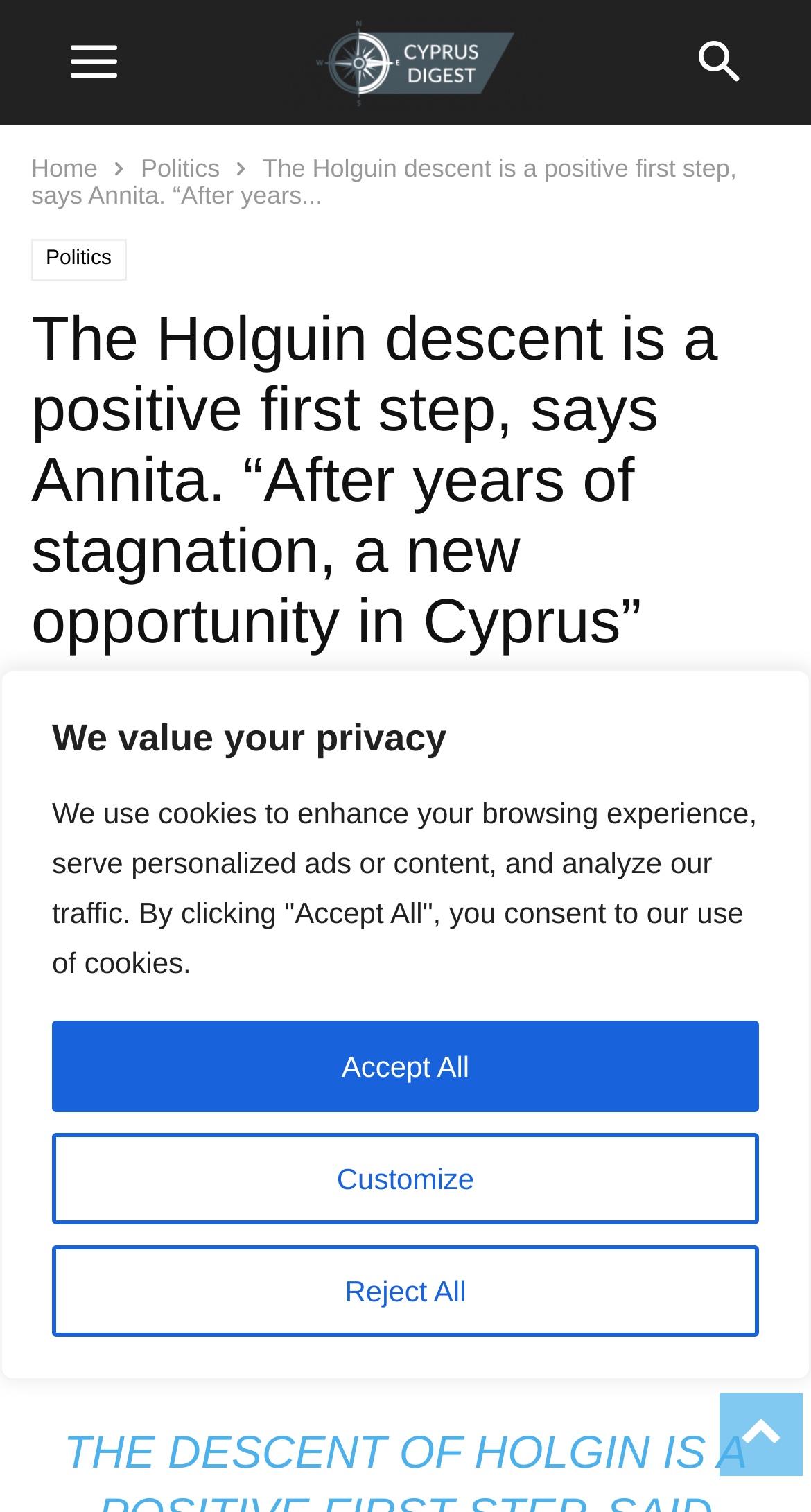Please identify the bounding box coordinates of the element I need to click to follow this instruction: "Click the Home link".

[0.038, 0.102, 0.121, 0.121]